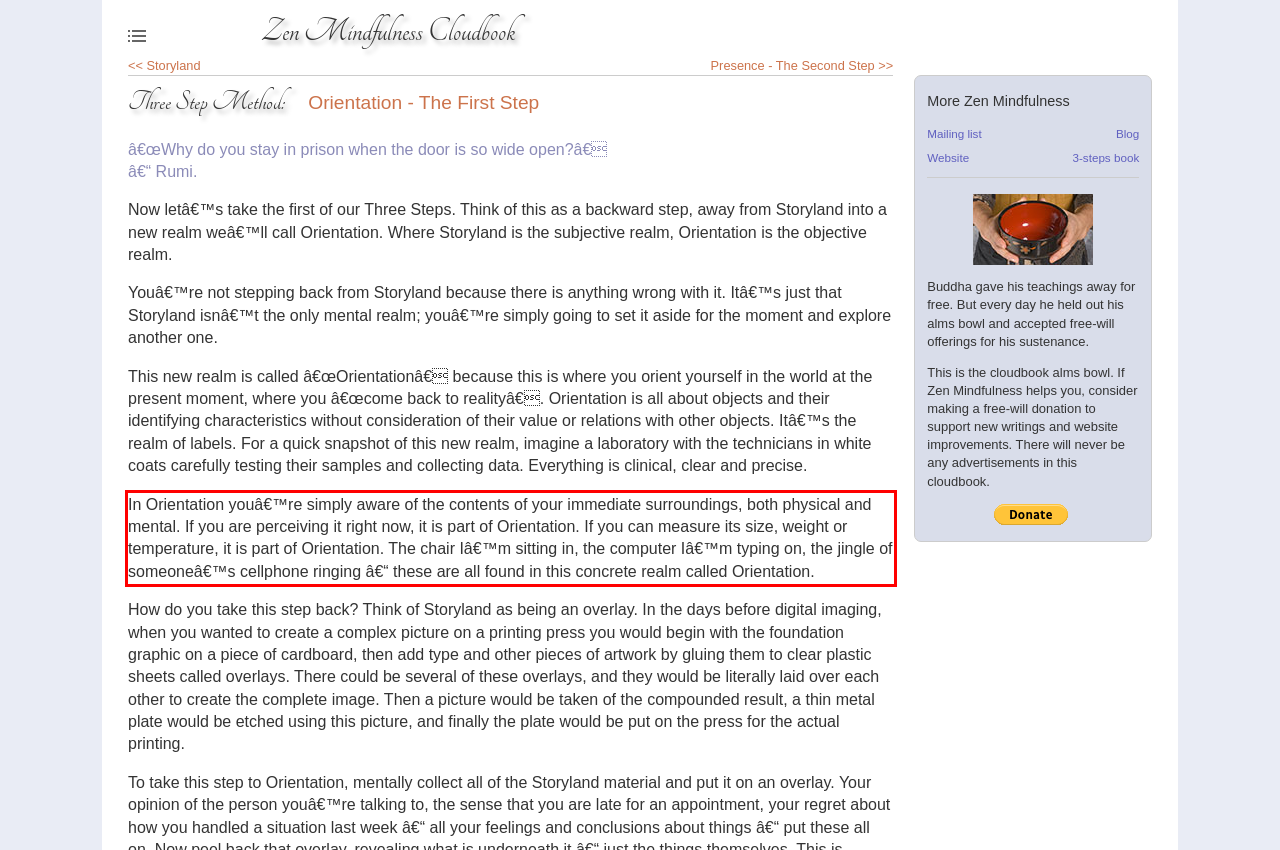Please analyze the screenshot of a webpage and extract the text content within the red bounding box using OCR.

In Orientation youâ€™re simply aware of the contents of your immediate surroundings, both physical and mental. If you are perceiving it right now, it is part of Orientation. If you can measure its size, weight or temperature, it is part of Orientation. The chair Iâ€™m sitting in, the computer Iâ€™m typing on, the jingle of someoneâ€™s cellphone ringing â€“ these are all found in this concrete realm called Orientation.